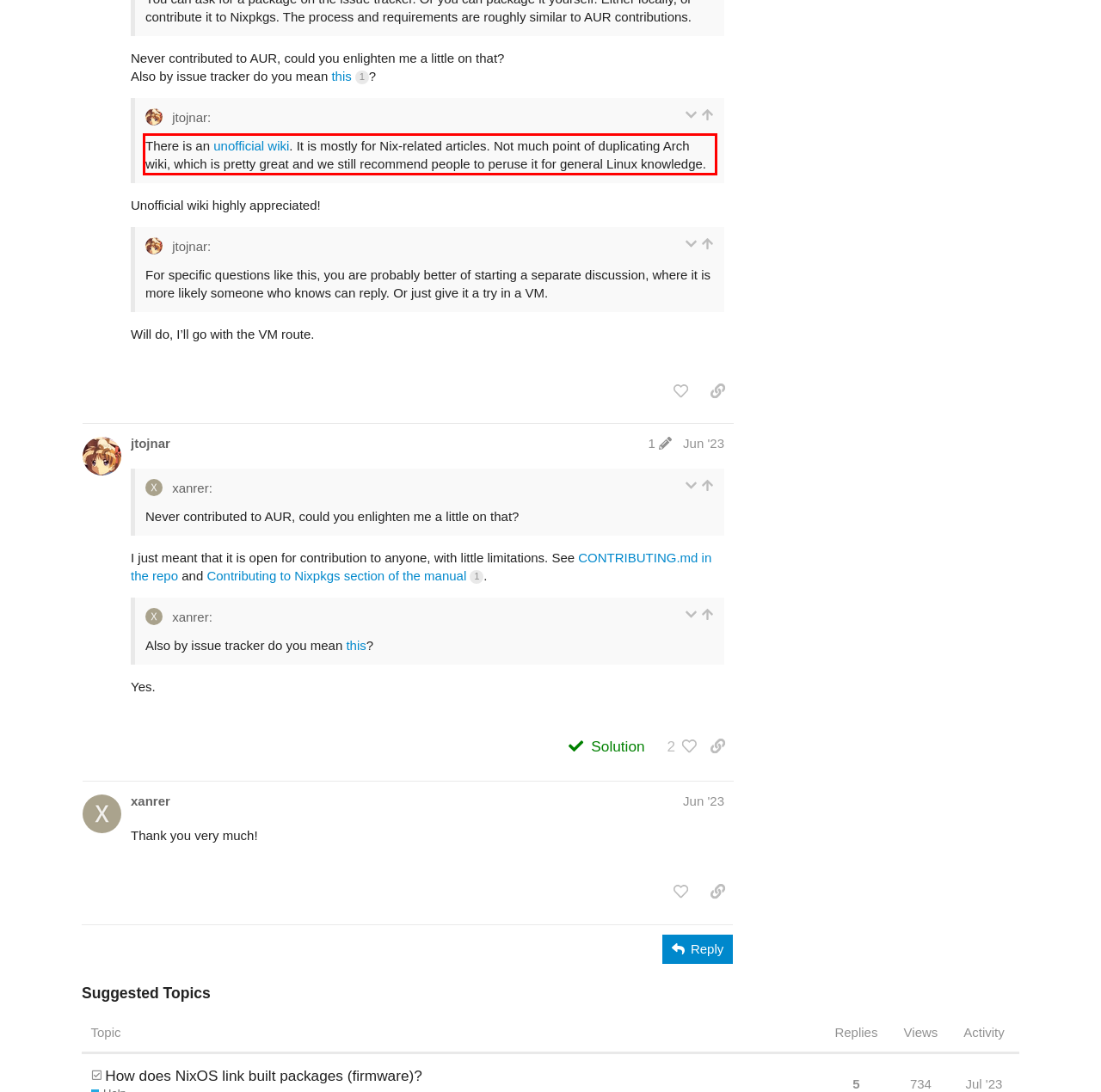Within the screenshot of the webpage, there is a red rectangle. Please recognize and generate the text content inside this red bounding box.

There is an unofficial wiki. It is mostly for Nix-related articles. Not much point of duplicating Arch wiki, which is pretty great and we still recommend people to peruse it for general Linux knowledge.